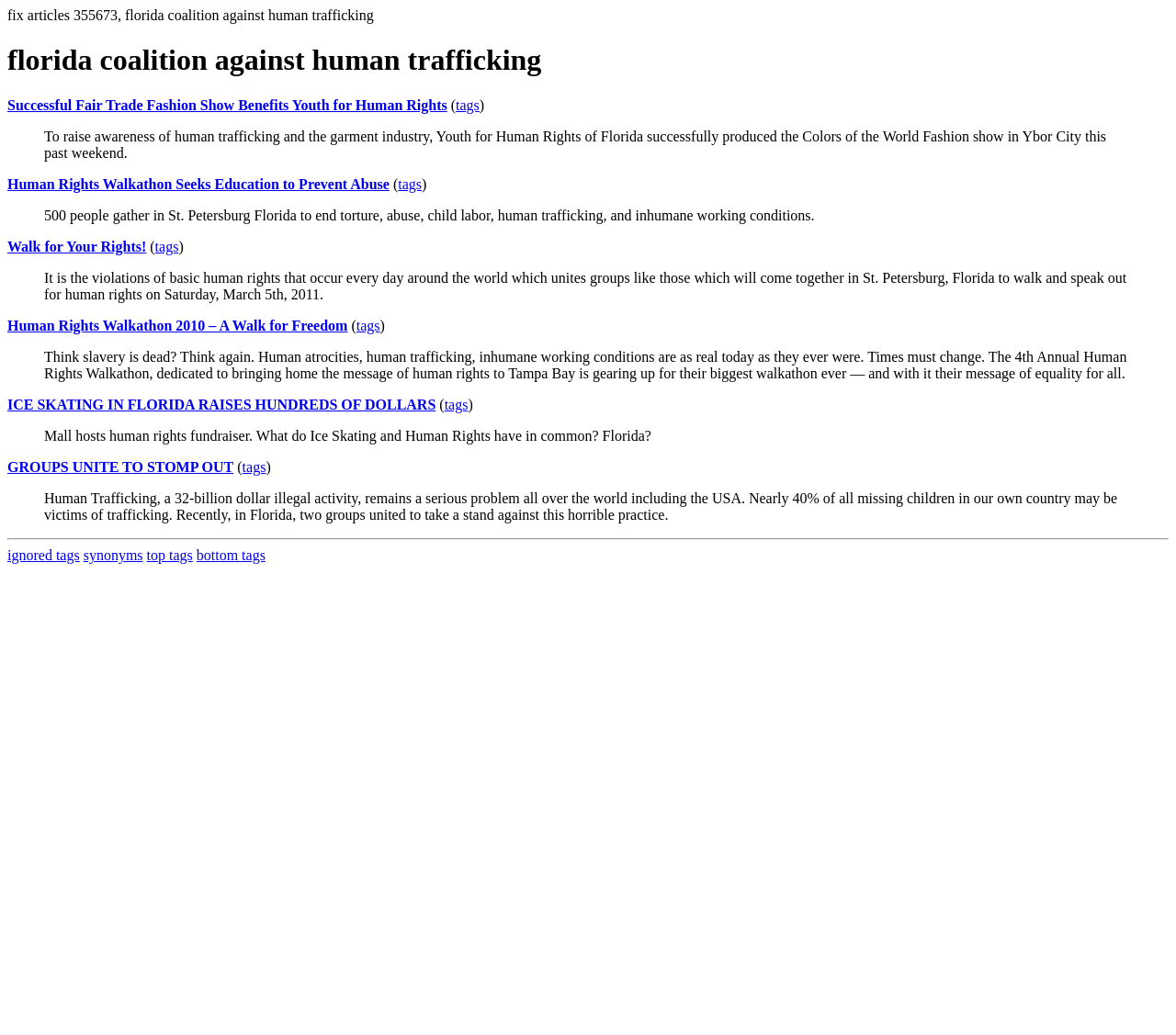Show the bounding box coordinates of the element that should be clicked to complete the task: "Read about the Walk for Your Rights event".

[0.006, 0.231, 0.124, 0.246]